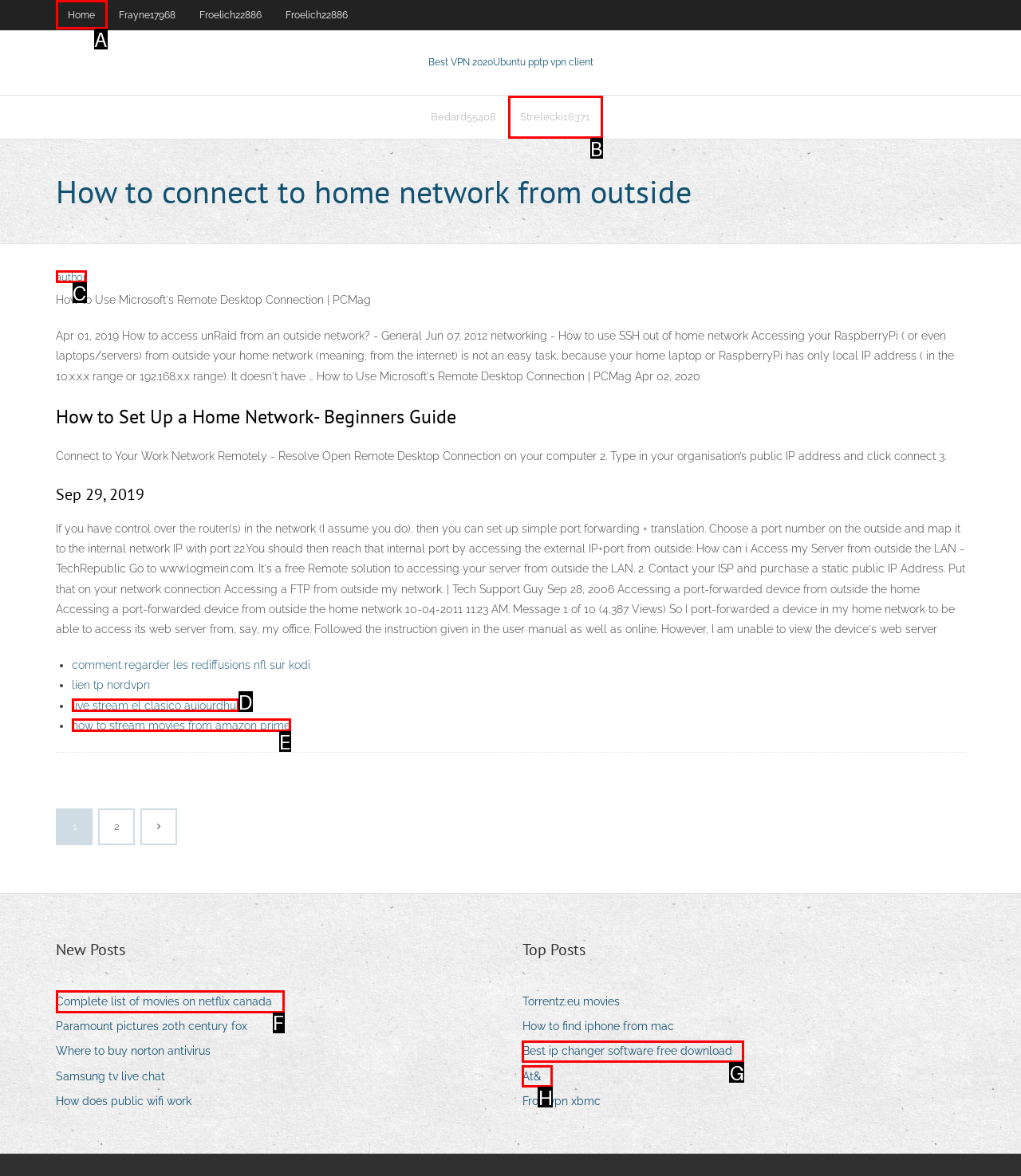What option should you select to complete this task: Click on the 'Home' link? Indicate your answer by providing the letter only.

A